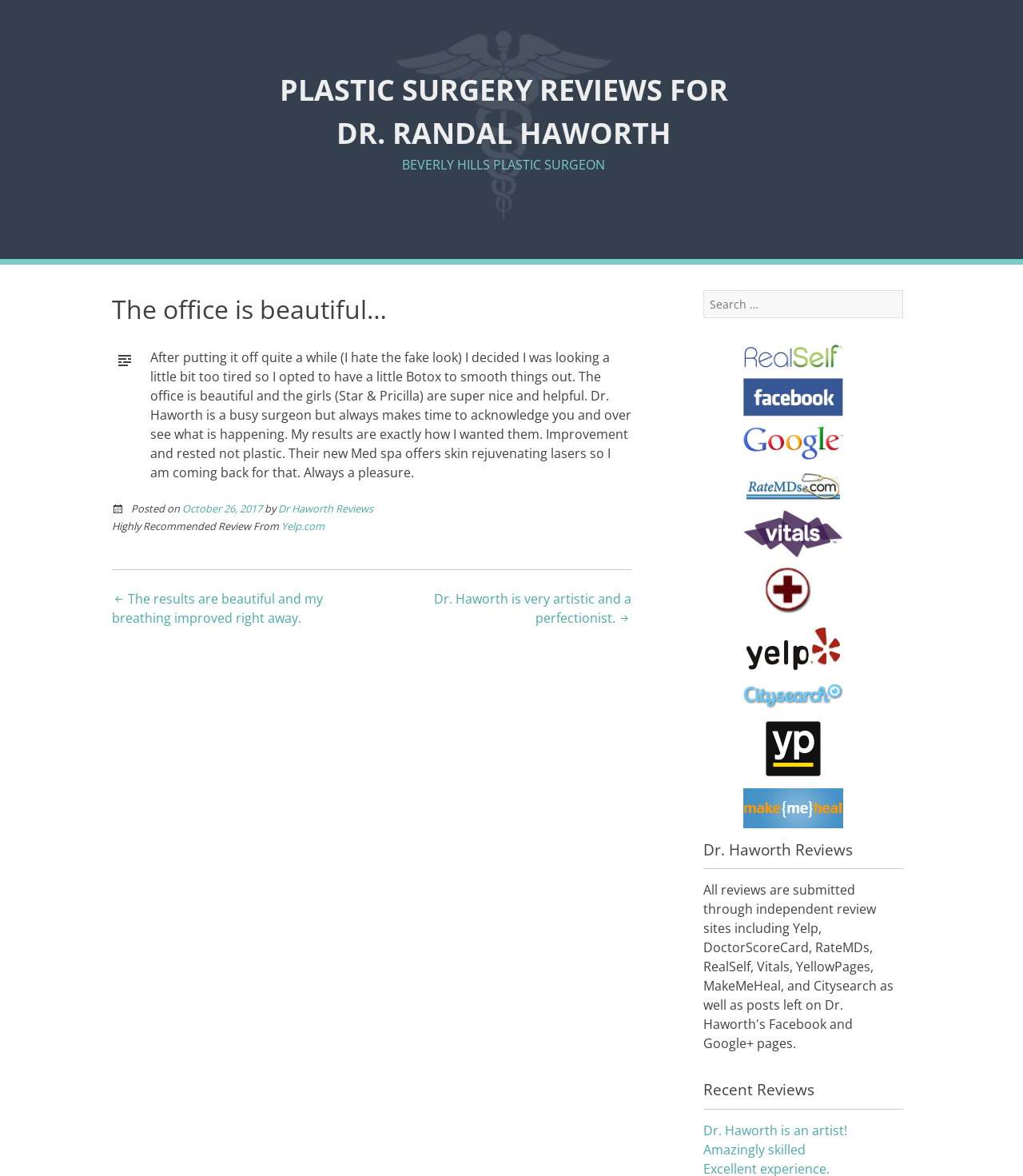Please find the bounding box coordinates of the element that must be clicked to perform the given instruction: "Search for a specific review". The coordinates should be four float numbers from 0 to 1, i.e., [left, top, right, bottom].

[0.688, 0.247, 0.883, 0.271]